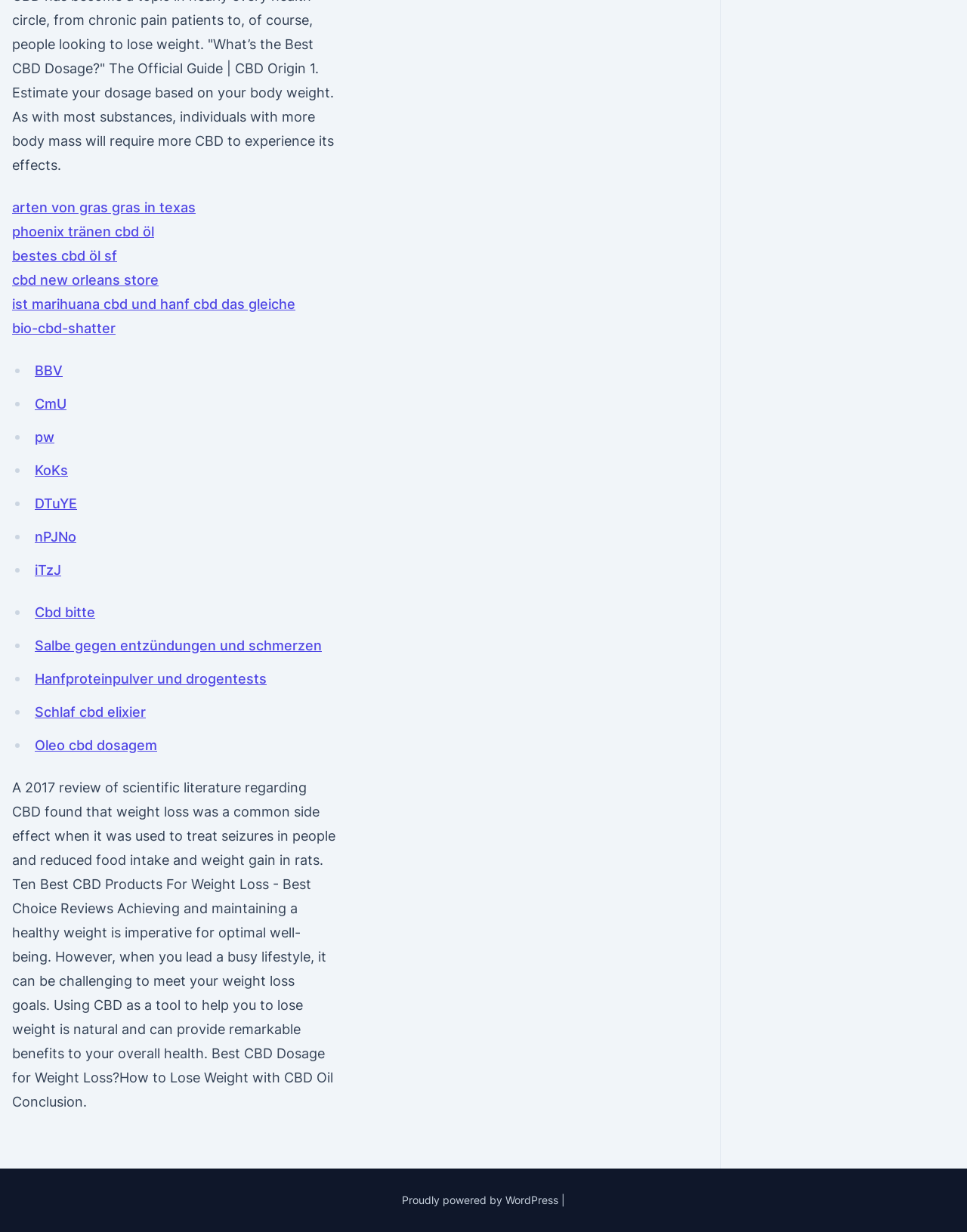Respond to the question below with a single word or phrase: What is the content of the static text at the top of the webpage?

CBD information